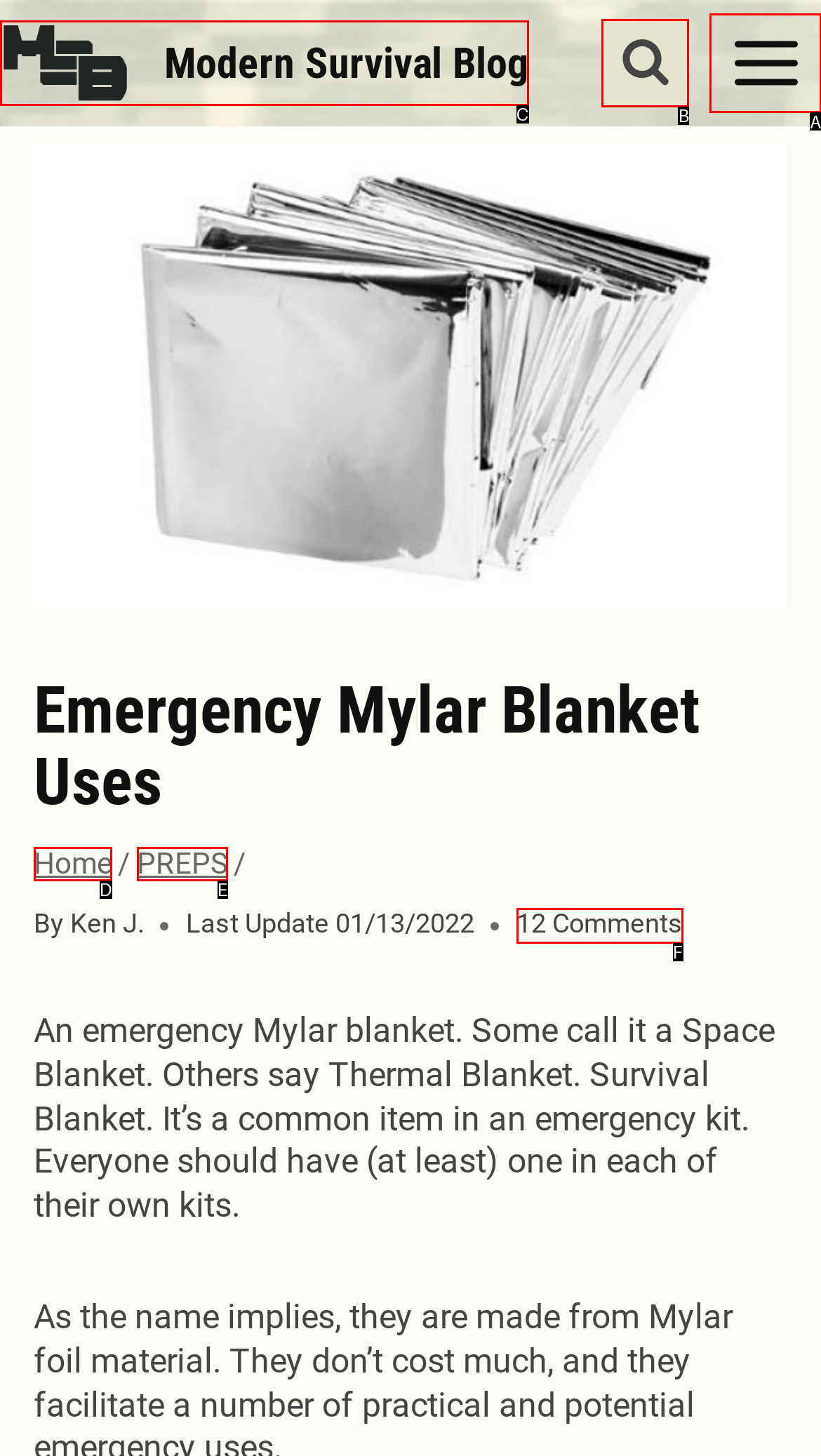Which option is described as follows: Modern Survival Blog
Answer with the letter of the matching option directly.

C